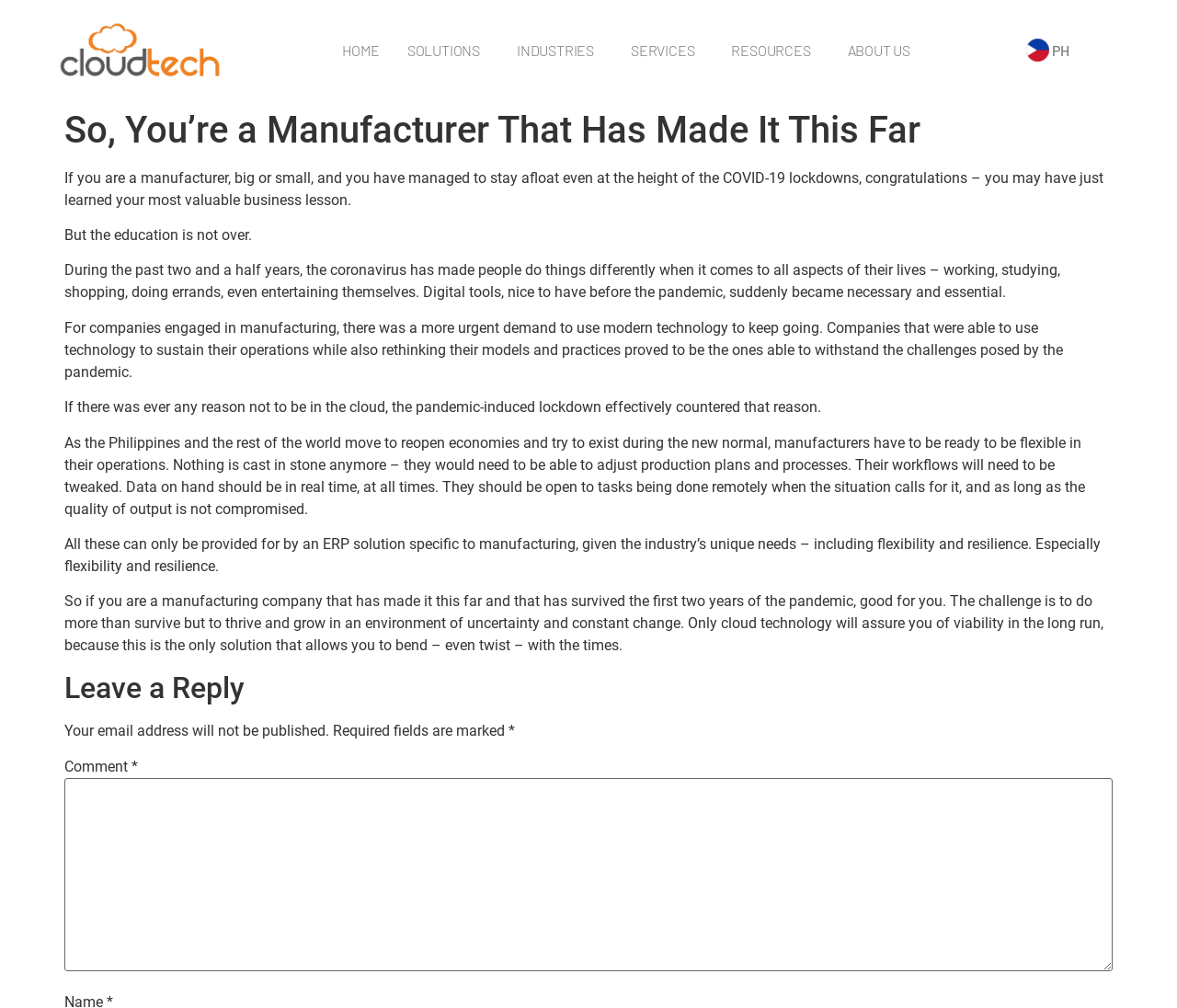What is the tone of the article?
From the image, provide a succinct answer in one word or a short phrase.

Informative and encouraging